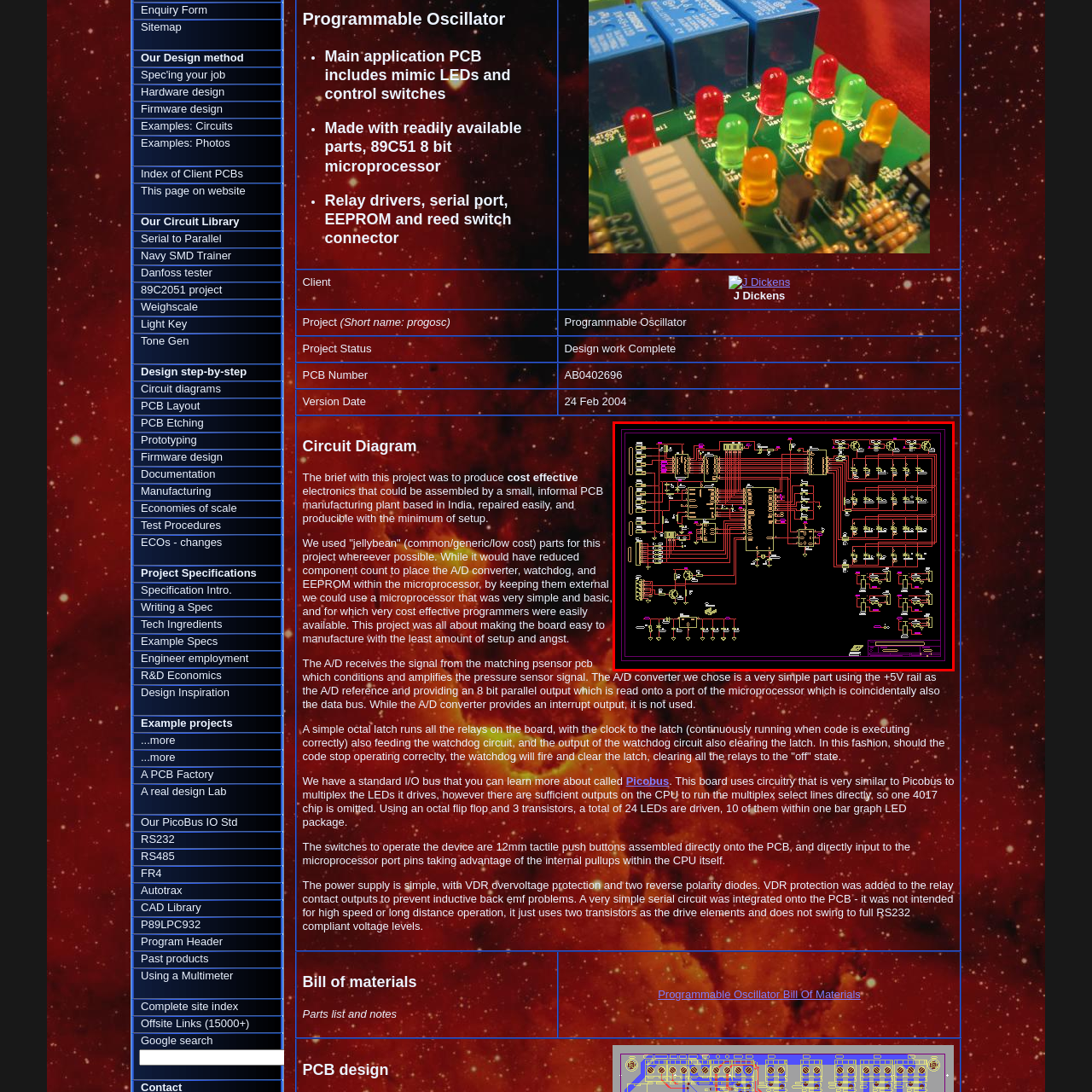Explain in detail the content of the image enclosed by the red outline.

The image depicts a complex circuit diagram associated with a project titled "Programmable Oscillator." This schematic showcases various electronic components meticulously interconnected to illustrate the design and function of the oscillator circuit. Key features include microcontrollers, relay drivers, EEPROM, and input/output configurations. The layout reflects a well-organized system designed for cost-effective manufacturing, likely intended for assembly in small-scale production settings. Additionally, the circuit incorporates standard safety measures and efficient use of readily available parts, exemplified by the careful arrangement of jellybean components to ensure both functionality and ease of repair.